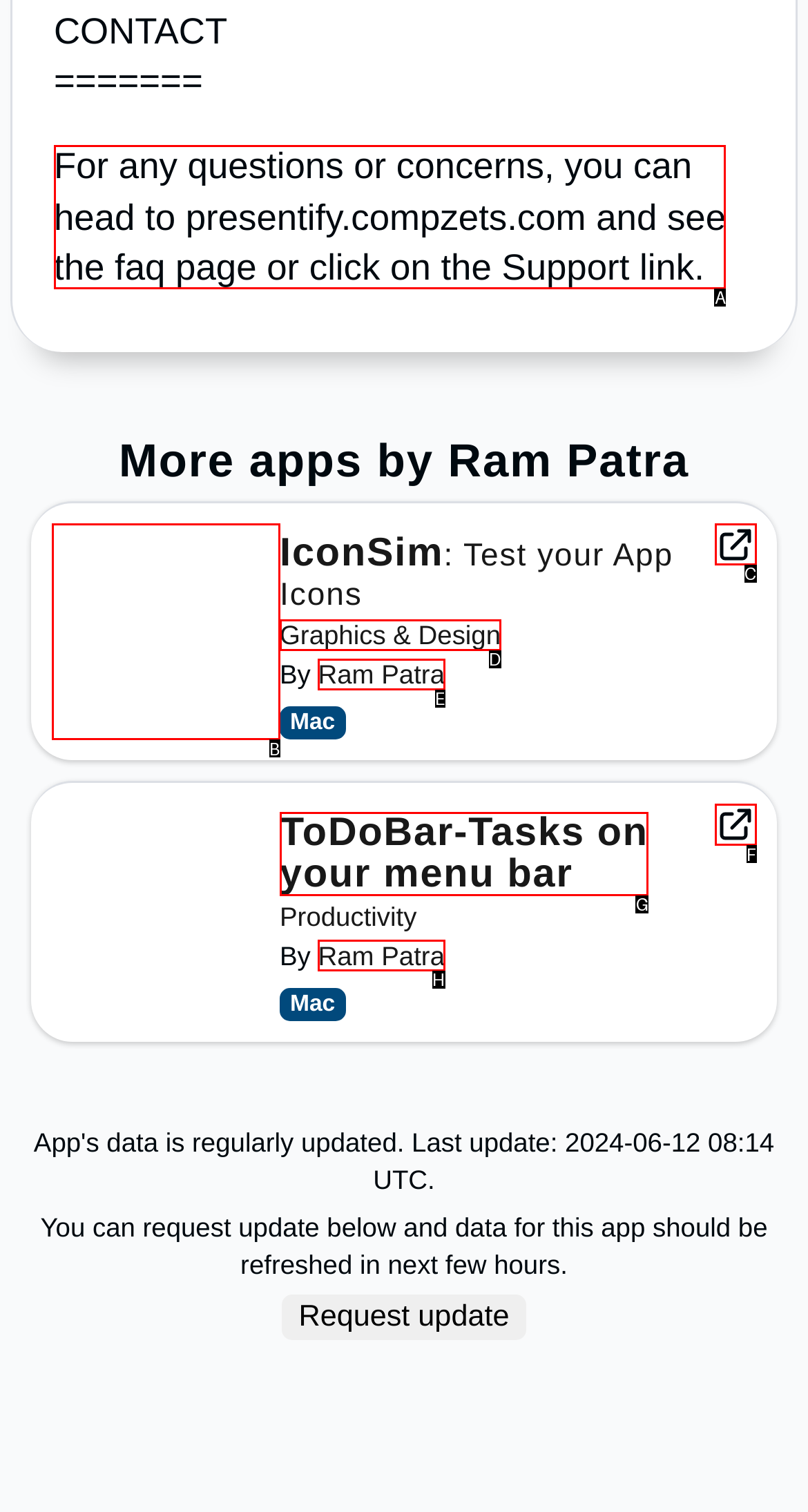Point out the correct UI element to click to carry out this instruction: Check online casino
Answer with the letter of the chosen option from the provided choices directly.

None